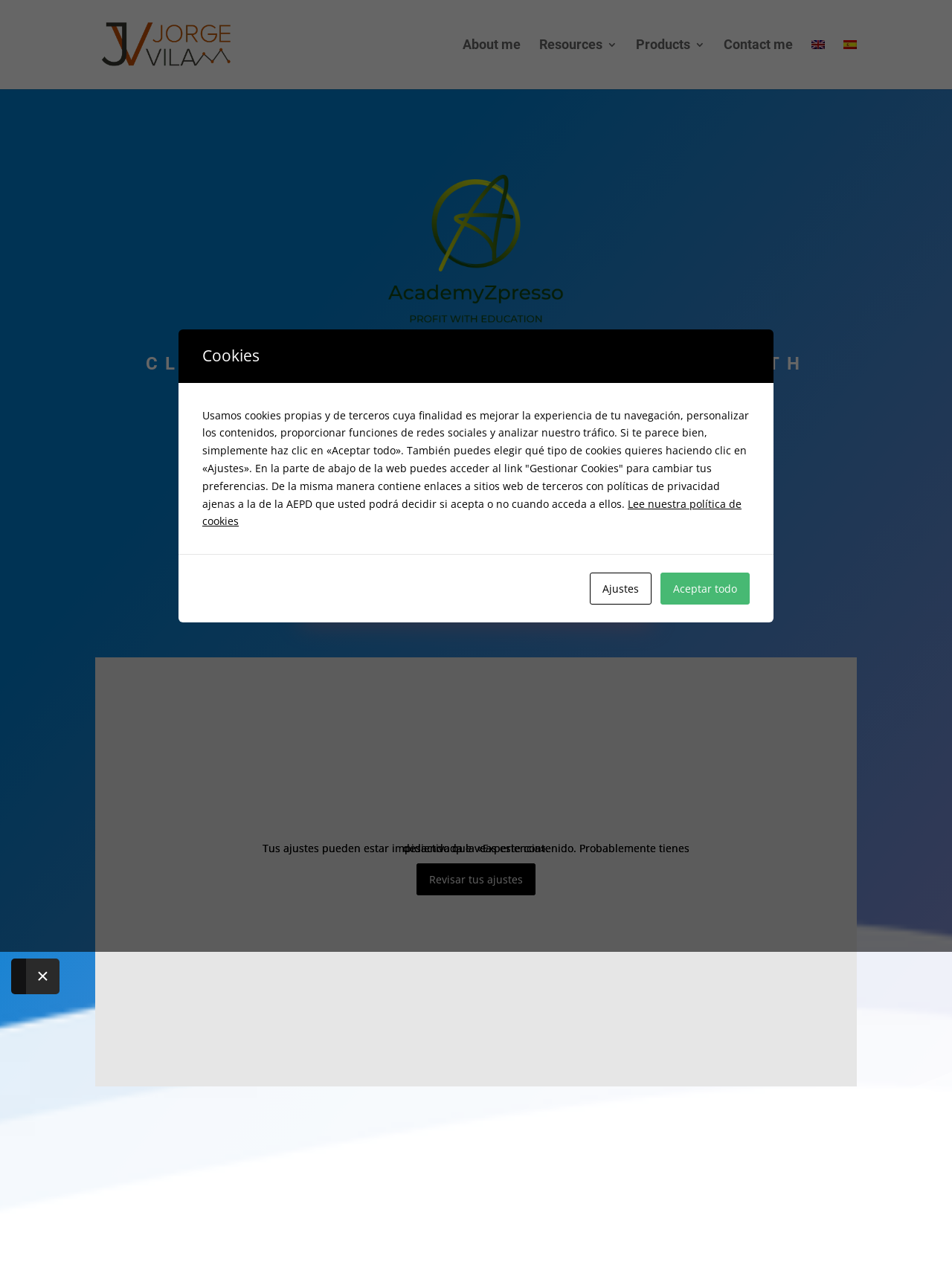Find the bounding box coordinates for the UI element whose description is: "Revisar tus ajustes". The coordinates should be four float numbers between 0 and 1, in the format [left, top, right, bottom].

[0.438, 0.673, 0.562, 0.698]